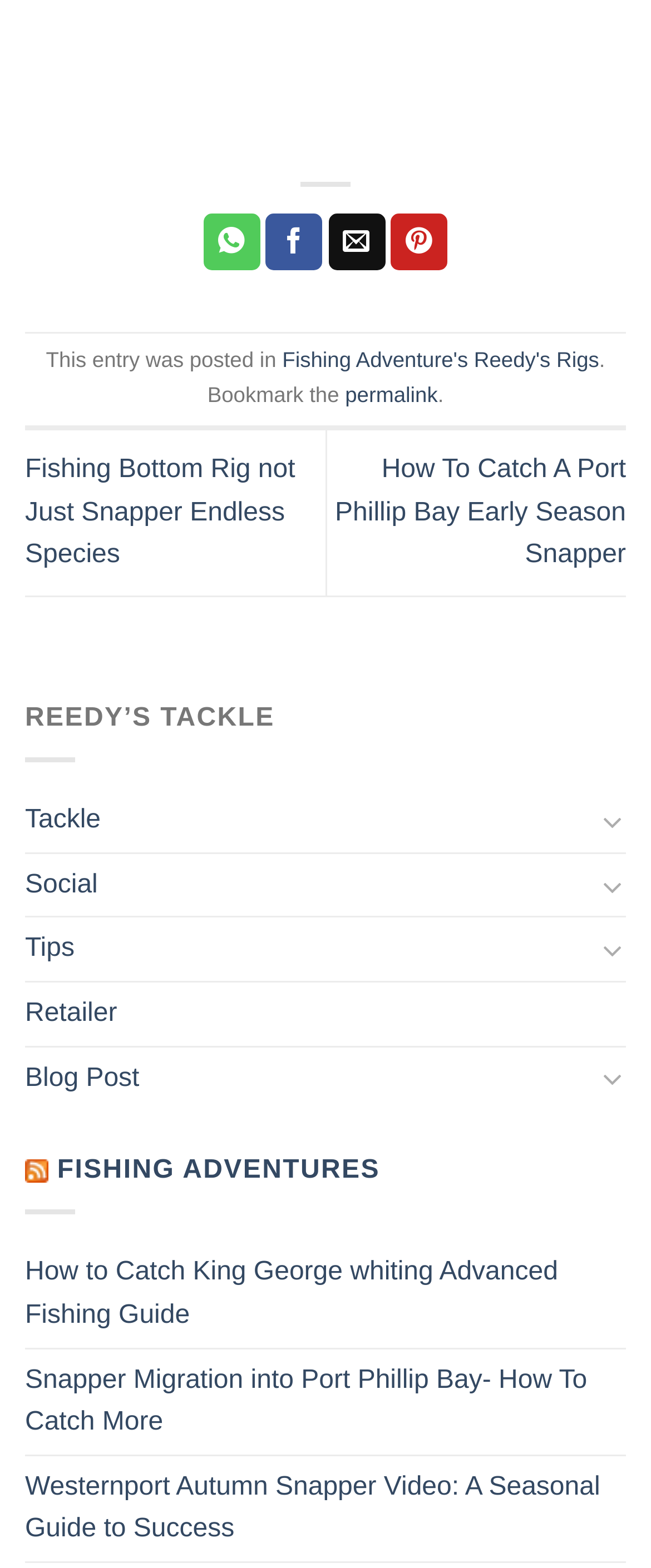Identify the bounding box coordinates for the element you need to click to achieve the following task: "go to previous page". Provide the bounding box coordinates as four float numbers between 0 and 1, in the form [left, top, right, bottom].

None